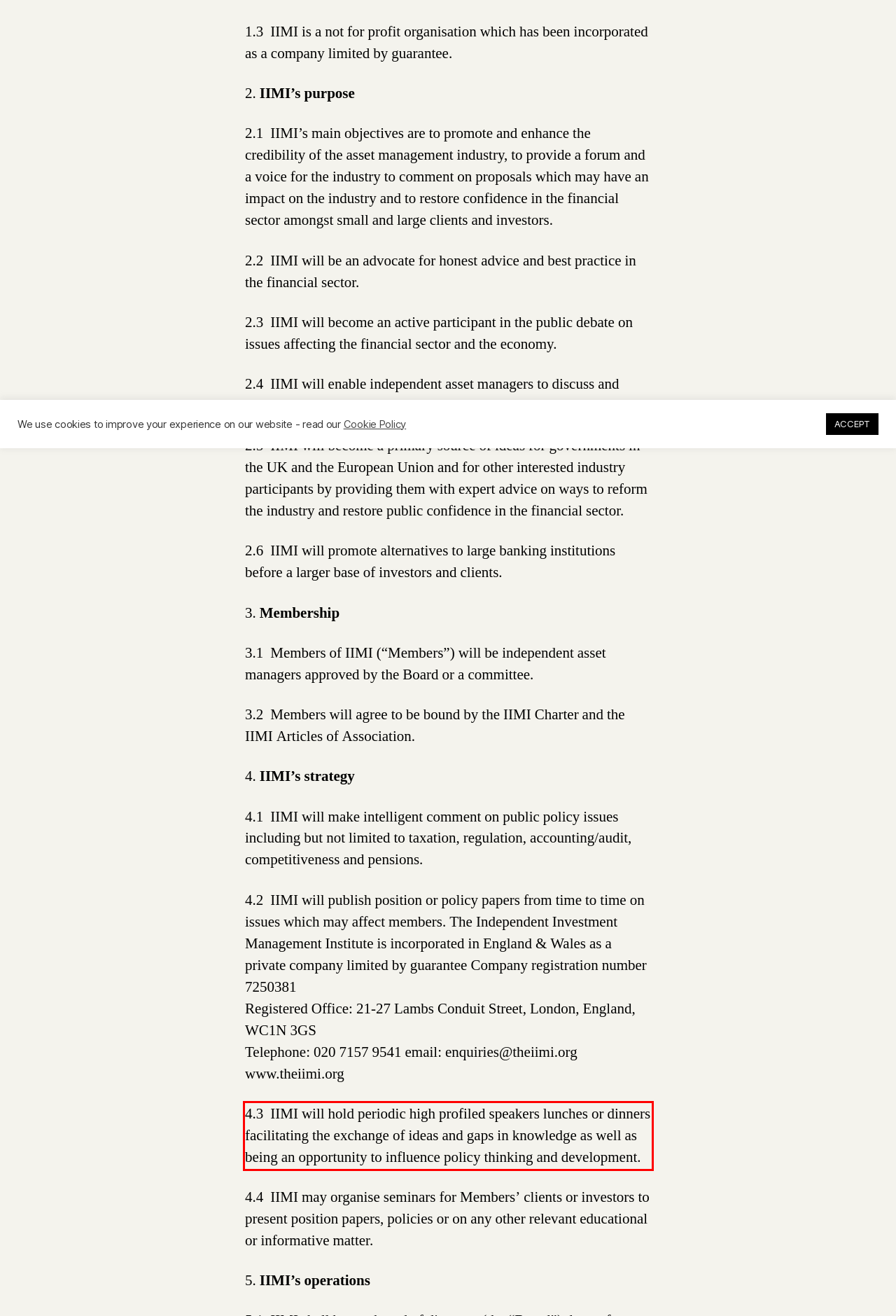The screenshot provided shows a webpage with a red bounding box. Apply OCR to the text within this red bounding box and provide the extracted content.

4.3 IIMI will hold periodic high profiled speakers lunches or dinners facilitating the exchange of ideas and gaps in knowledge as well as being an opportunity to influence policy thinking and development.